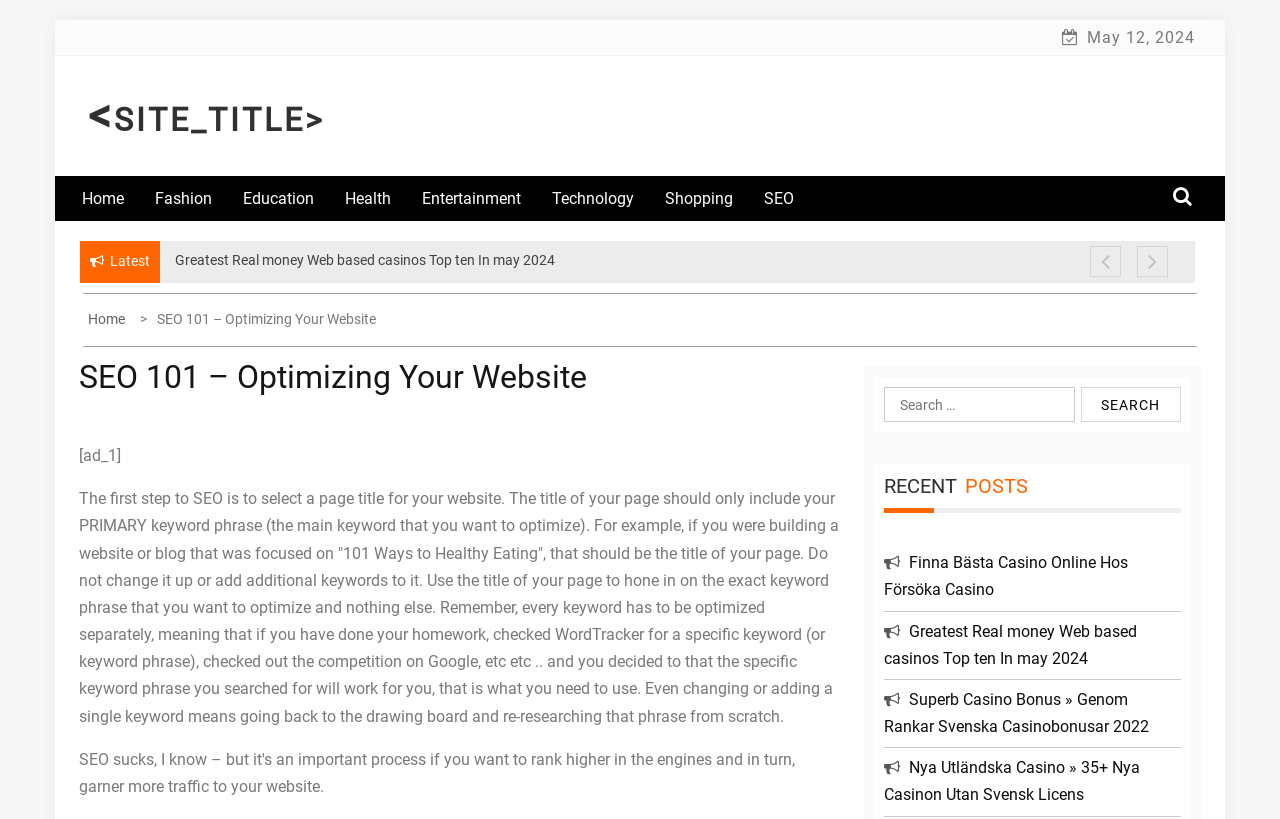Provide the bounding box coordinates of the HTML element described by the text: "parent_node: Search for: value="Search"". The coordinates should be in the format [left, top, right, bottom] with values between 0 and 1.

[0.845, 0.473, 0.923, 0.515]